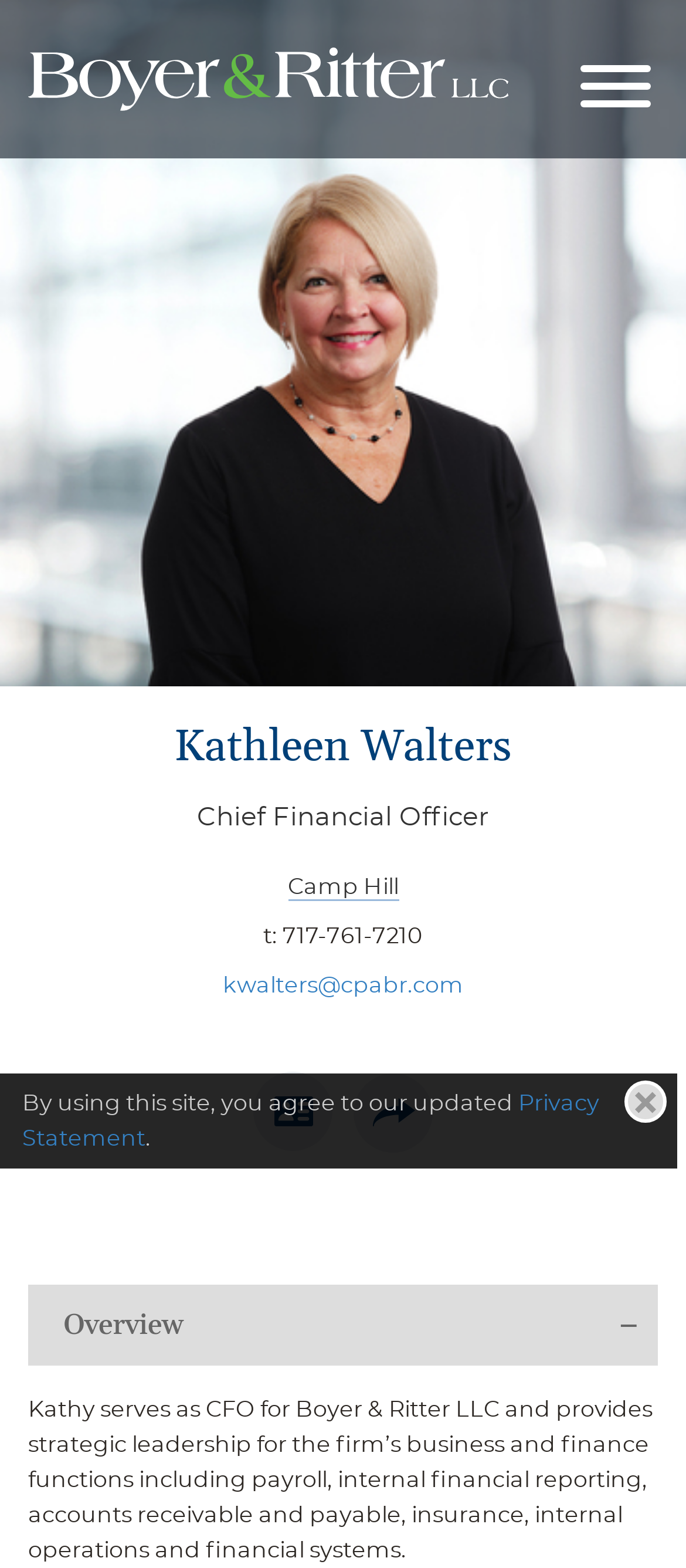What is the company Kathleen Walters works for?
Provide an in-depth answer to the question, covering all aspects.

I found this information by looking at the link element with the text 'Boyer & Ritter LLC' which is located at the top of the page and also by looking at the image element with the text 'Boyer & Ritter LLC'.